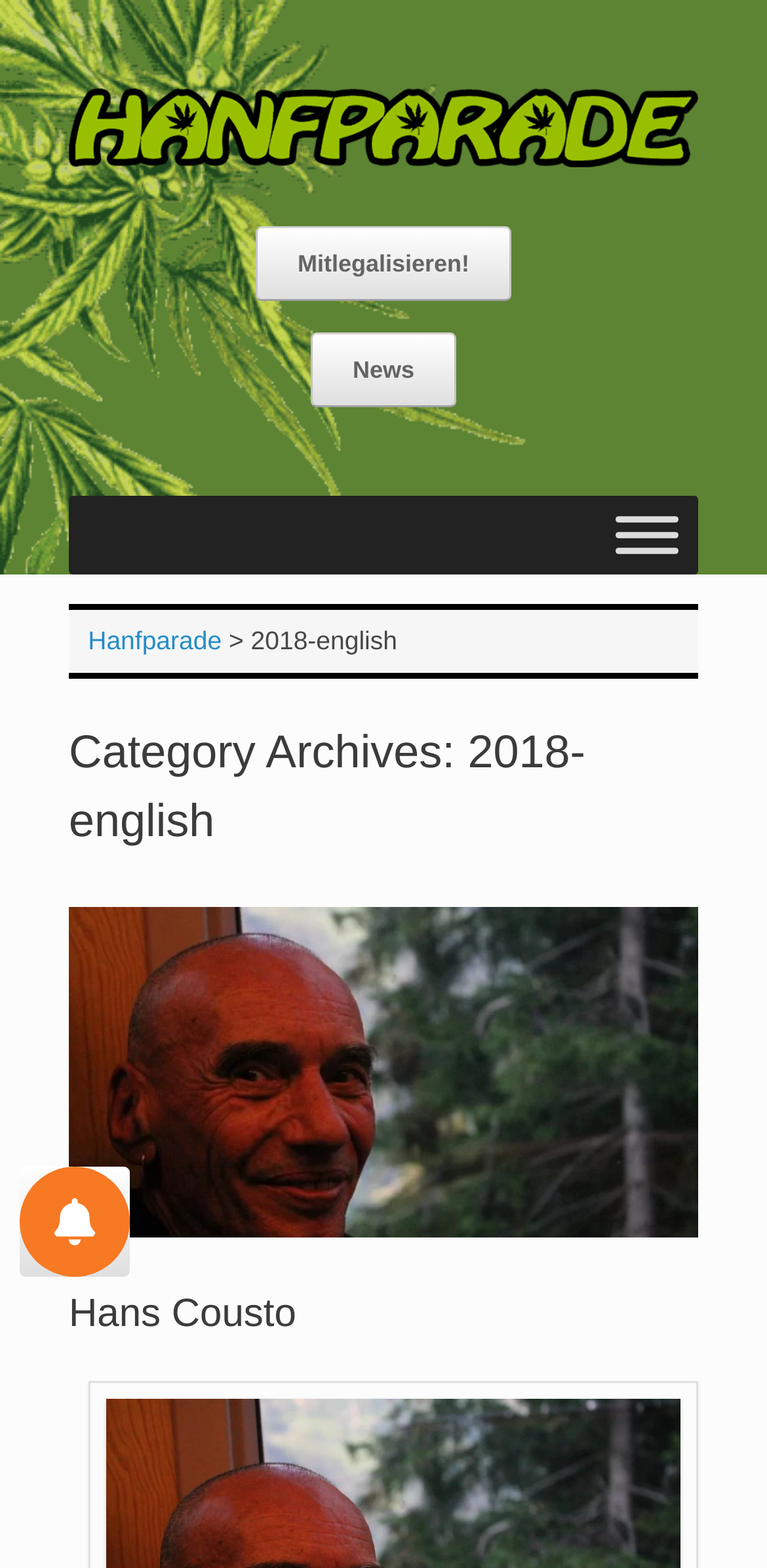Please provide a brief answer to the question using only one word or phrase: 
What is the purpose of the button at the top right corner?

Toggle Menu